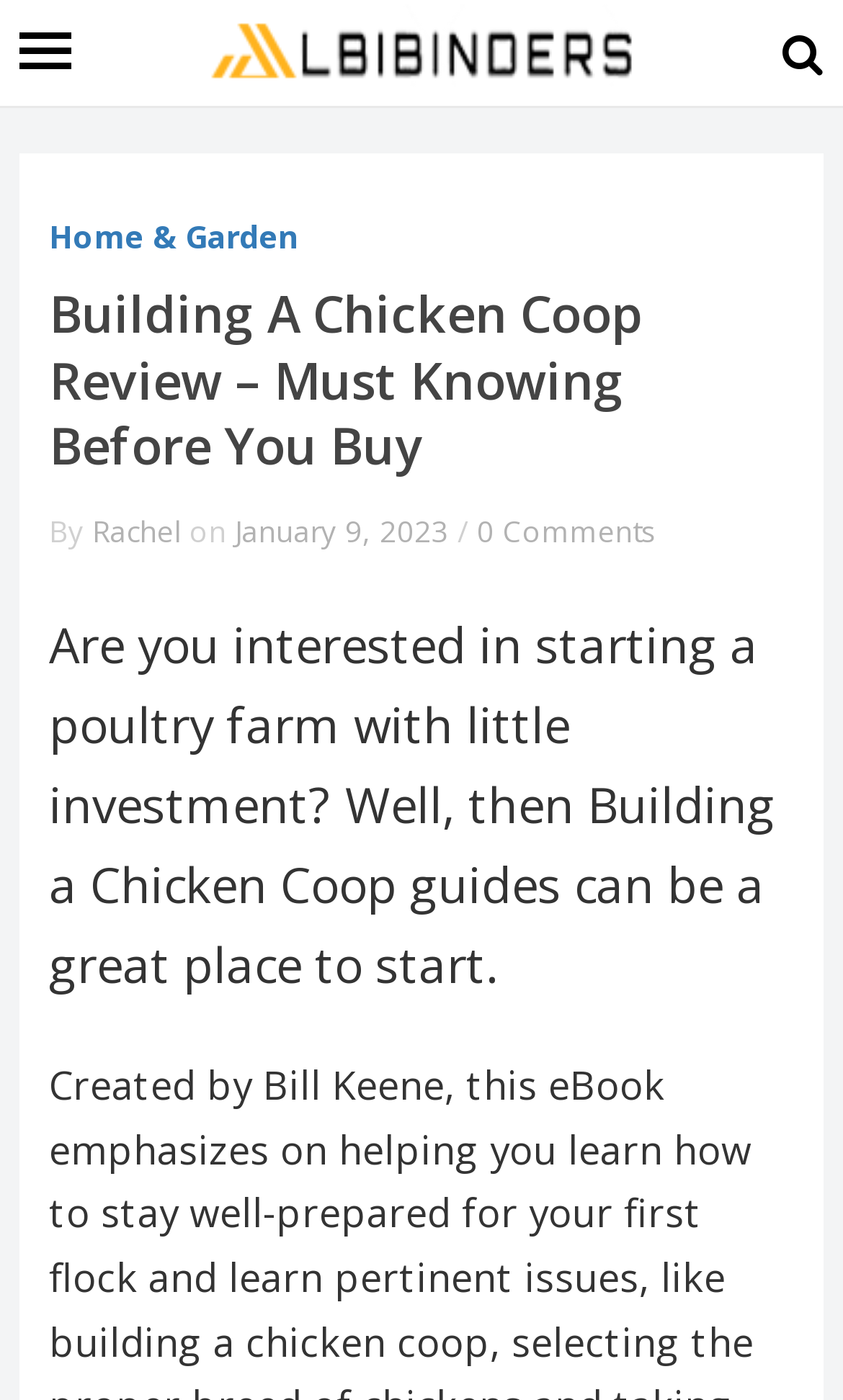Specify the bounding box coordinates (top-left x, top-left y, bottom-right x, bottom-right y) of the UI element in the screenshot that matches this description: Home & Garden

[0.058, 0.154, 0.353, 0.183]